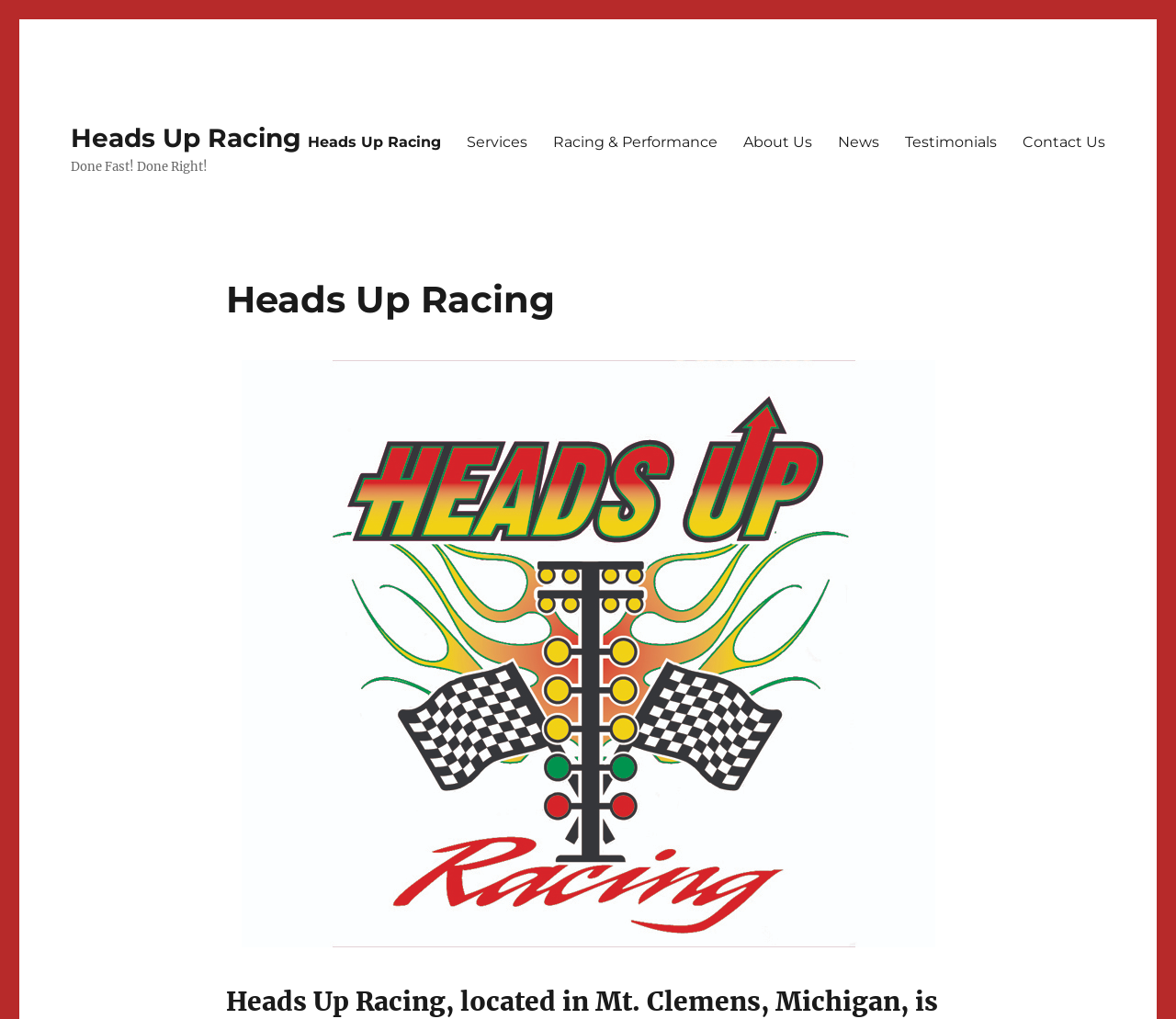What is the name of the logo on the webpage?
Examine the webpage screenshot and provide an in-depth answer to the question.

The logo is located on the right side of the webpage, and it is an image with the name 'Heads Up Racing Logo'.